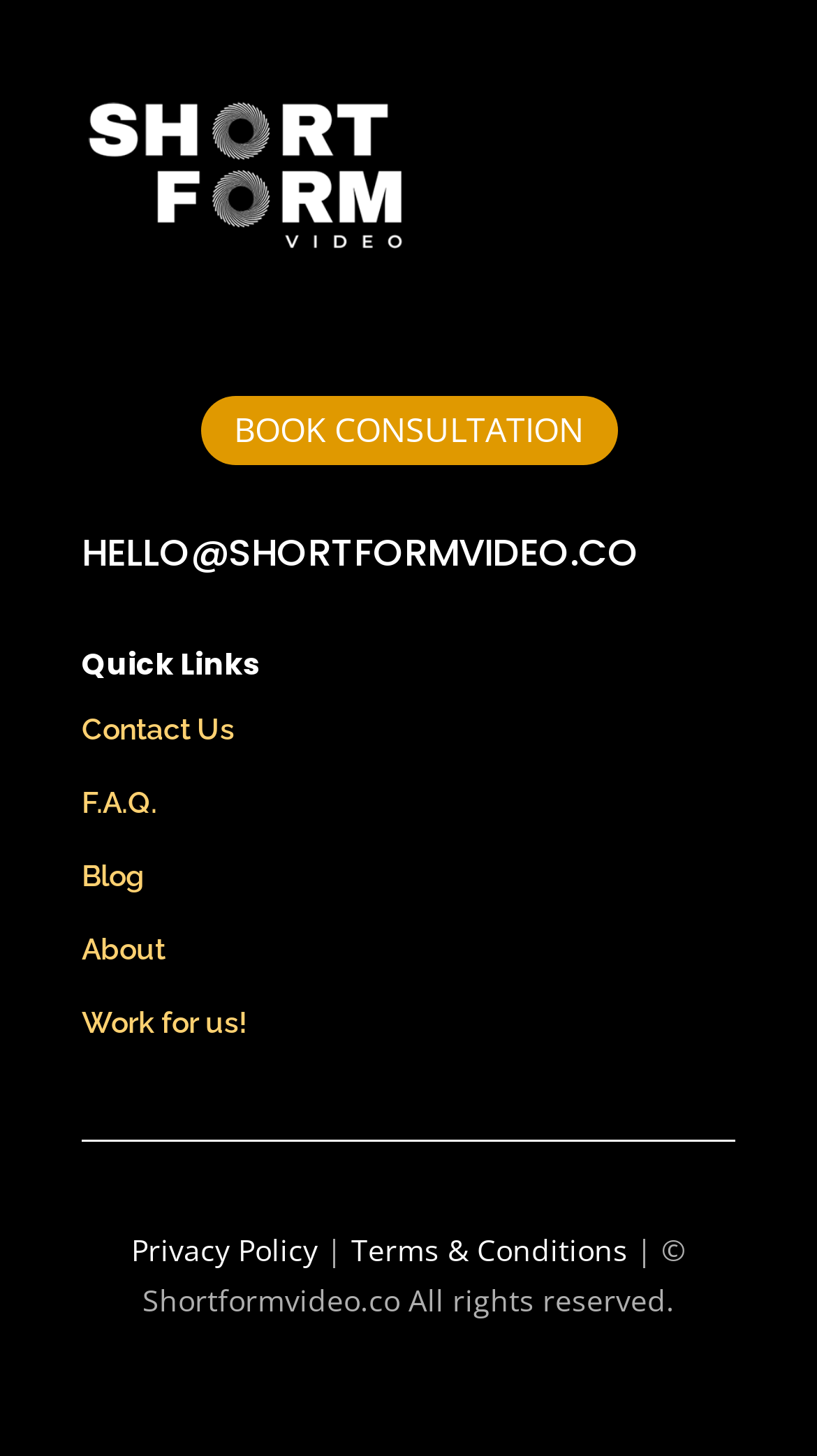Give a concise answer using only one word or phrase for this question:
What is the purpose of the 'BOOK CONSULTATION' link?

book consultation